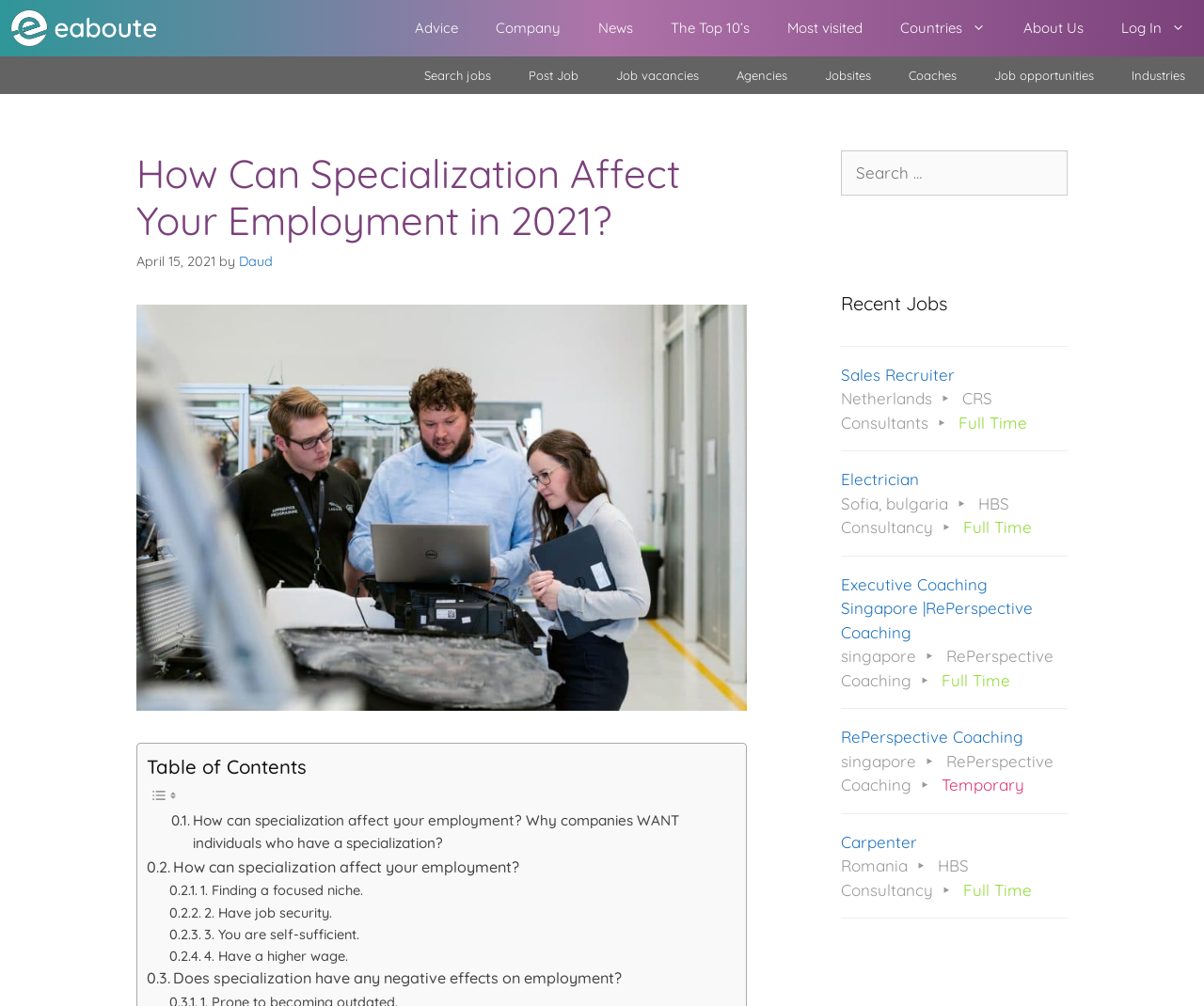Determine the bounding box coordinates of the clickable element to complete this instruction: "Click on the link to post a job". Provide the coordinates in the format of four float numbers between 0 and 1, [left, top, right, bottom].

[0.423, 0.056, 0.496, 0.093]